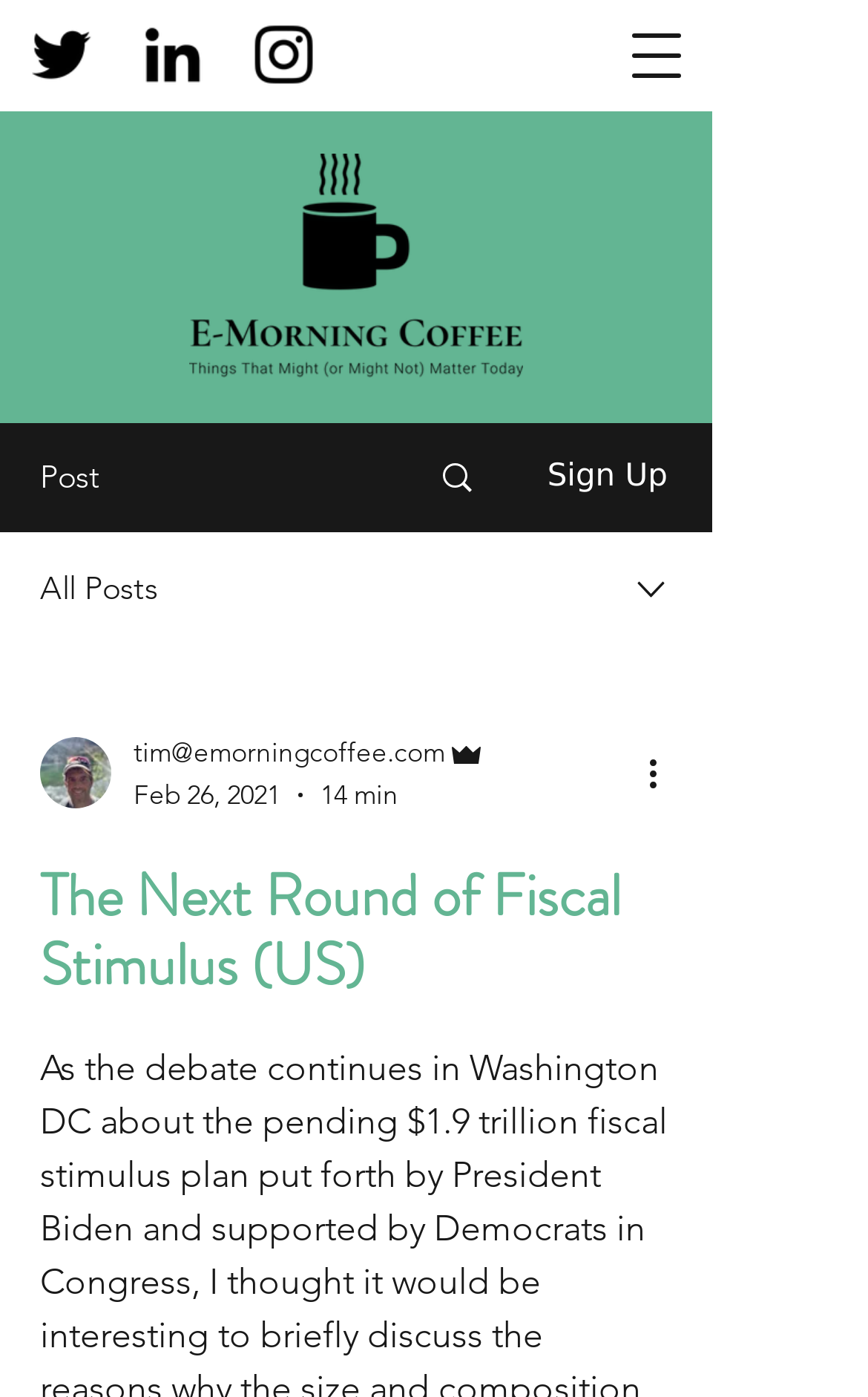Answer the question with a brief word or phrase:
What is the role of the author?

Admin